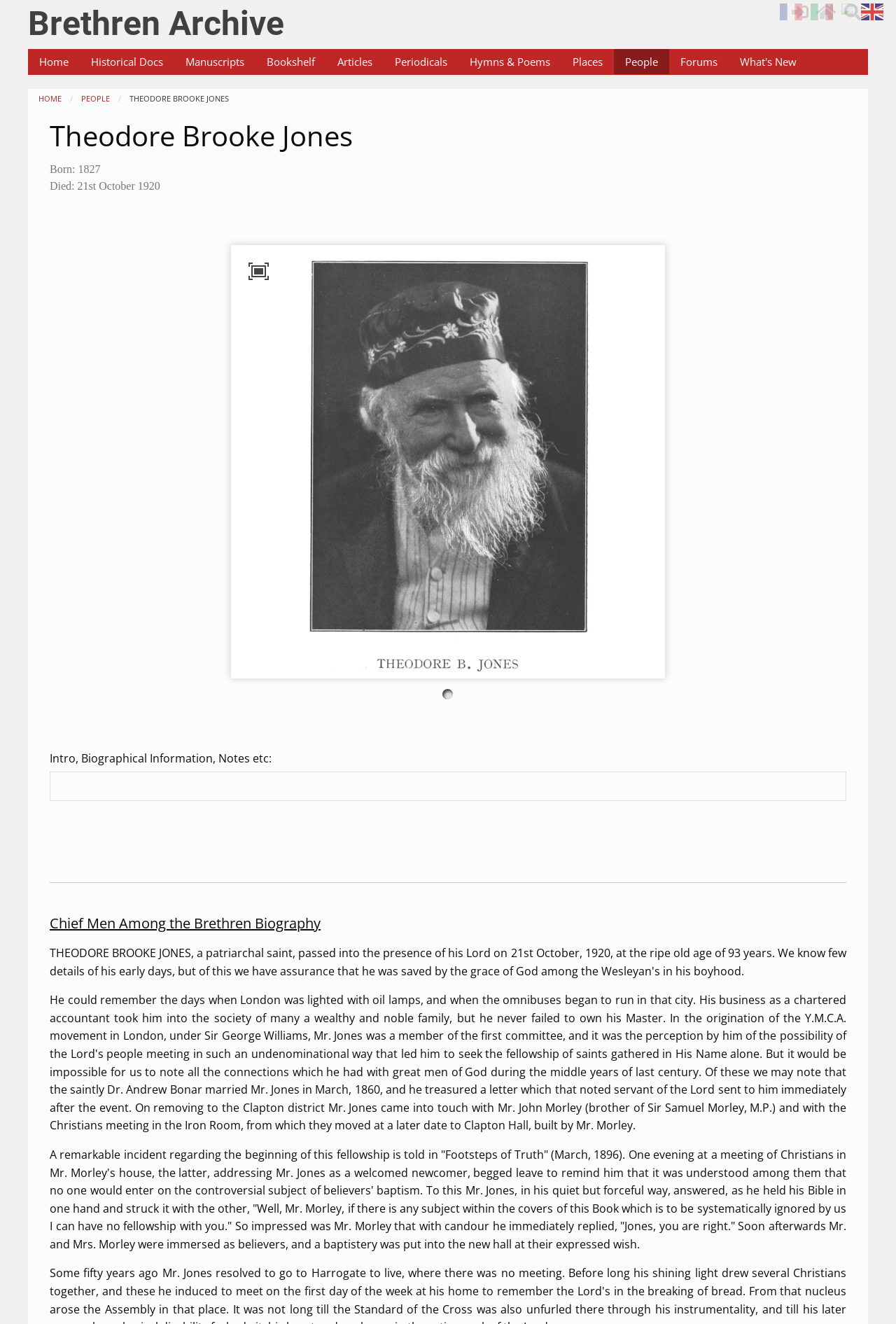Answer this question in one word or a short phrase: What is the topic of the biography described on this webpage?

Chief Men Among the Brethren